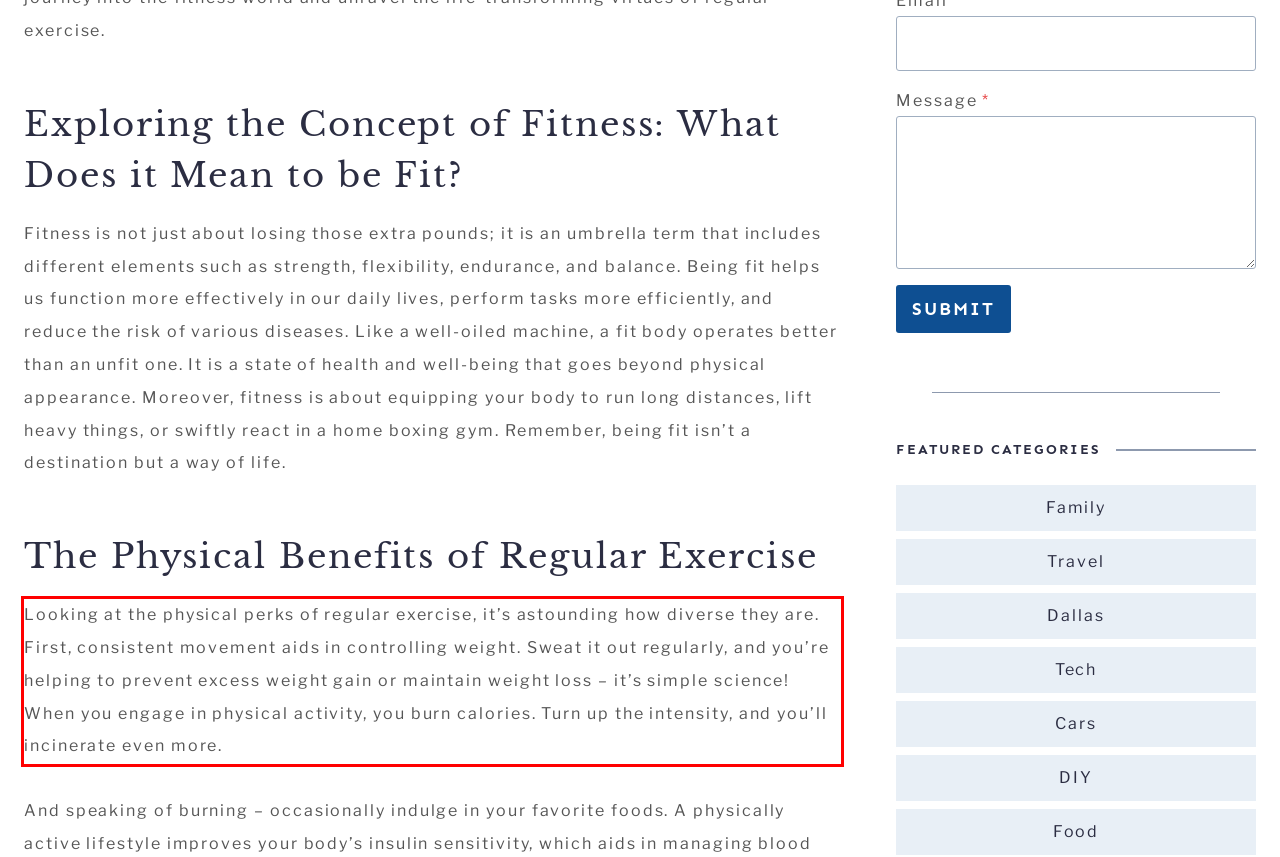Please perform OCR on the text content within the red bounding box that is highlighted in the provided webpage screenshot.

Looking at the physical perks of regular exercise, it’s astounding how diverse they are. First, consistent movement aids in controlling weight. Sweat it out regularly, and you’re helping to prevent excess weight gain or maintain weight loss – it’s simple science! When you engage in physical activity, you burn calories. Turn up the intensity, and you’ll incinerate even more.